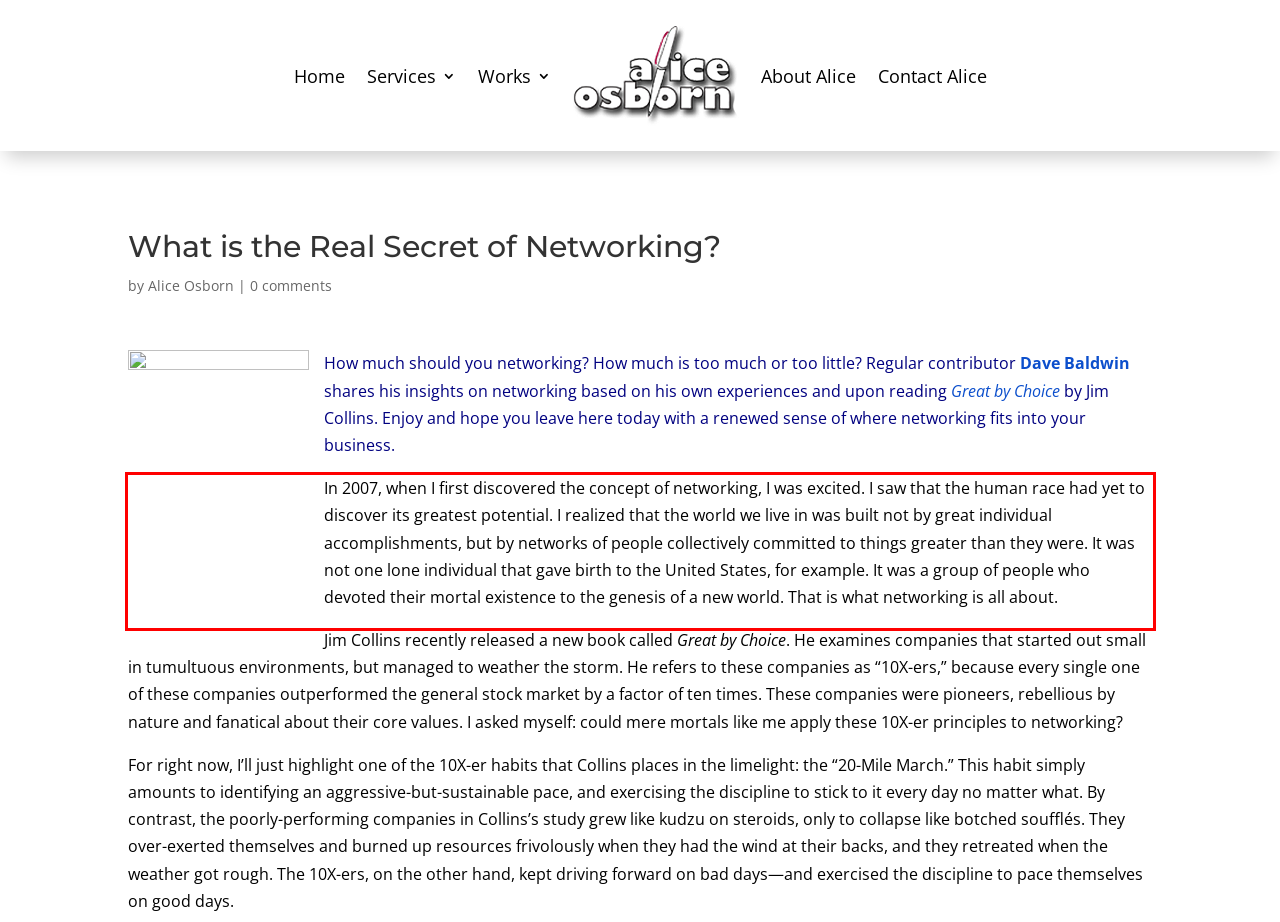Analyze the screenshot of a webpage where a red rectangle is bounding a UI element. Extract and generate the text content within this red bounding box.

In 2007, when I first discovered the concept of networking, I was excited. I saw that the human race had yet to discover its greatest potential. I realized that the world we live in was built not by great individual accomplishments, but by networks of people collectively committed to things greater than they were. It was not one lone individual that gave birth to the United States, for example. It was a group of people who devoted their mortal existence to the genesis of a new world. That is what networking is all about.